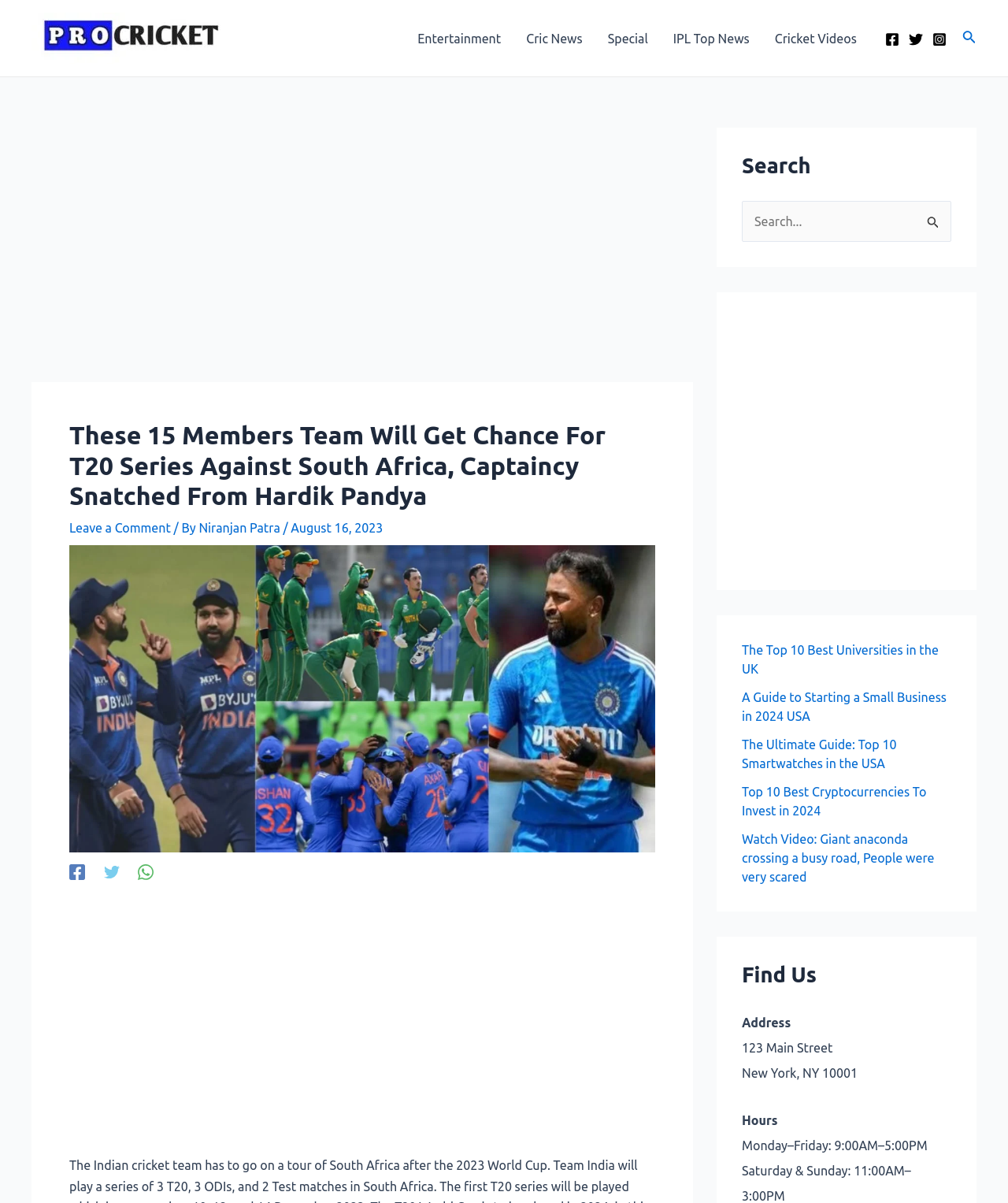Please give a succinct answer using a single word or phrase:
What is the date of the article?

August 16, 2023